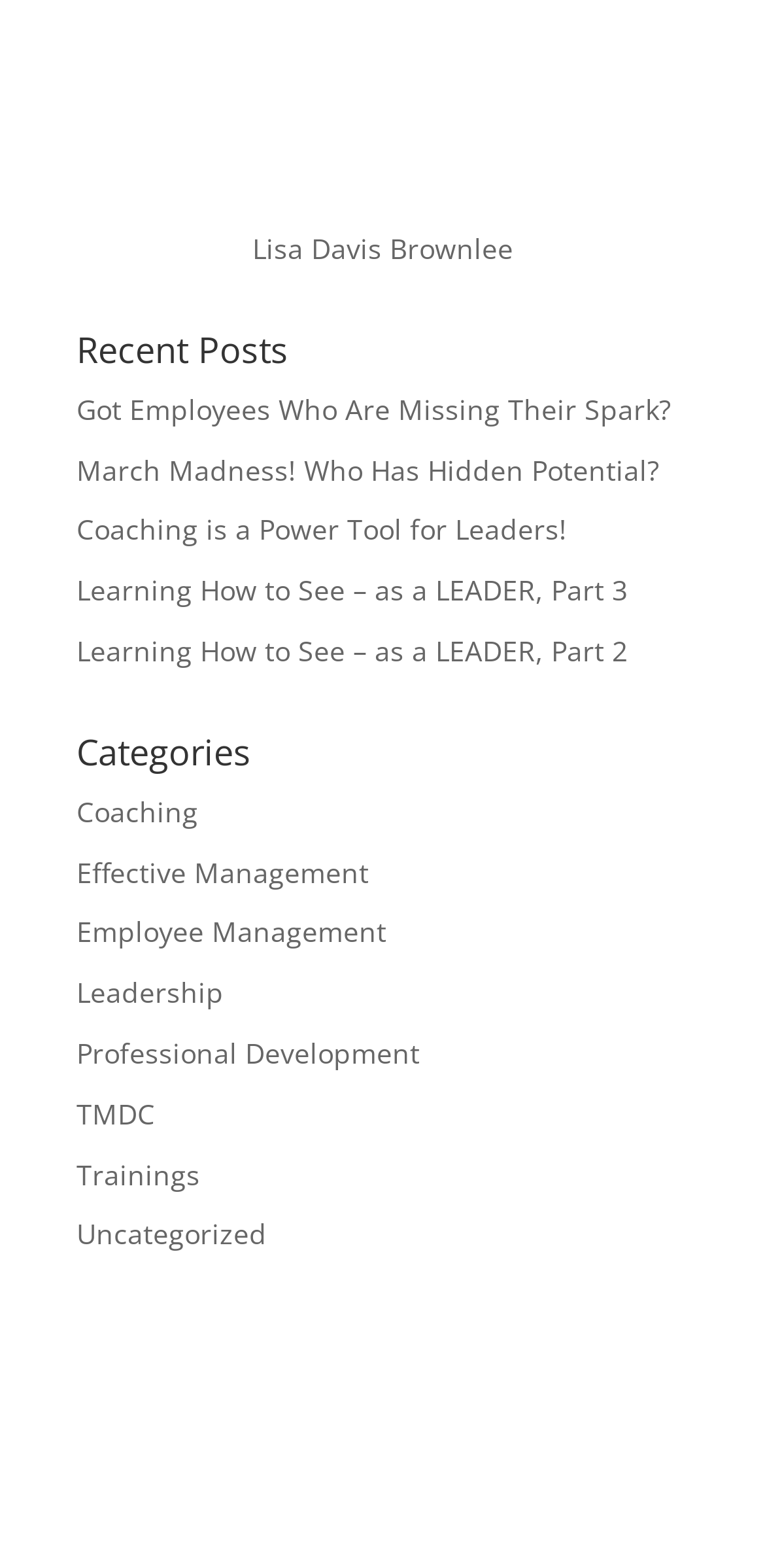Please specify the bounding box coordinates of the element that should be clicked to execute the given instruction: 'check out the latest post'. Ensure the coordinates are four float numbers between 0 and 1, expressed as [left, top, right, bottom].

[0.1, 0.249, 0.877, 0.273]